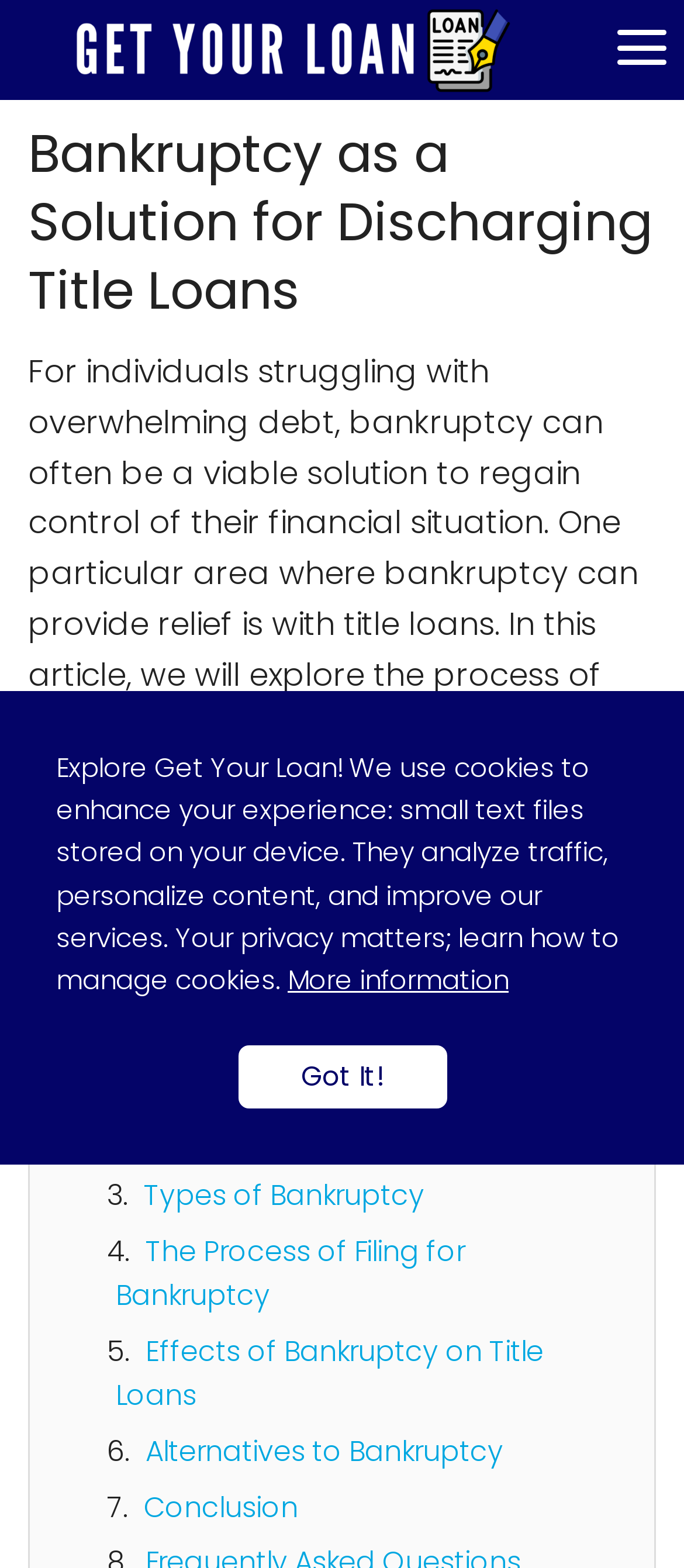Please respond to the question with a concise word or phrase:
What is the purpose of the 'Get Your Loan' button?

To get a loan